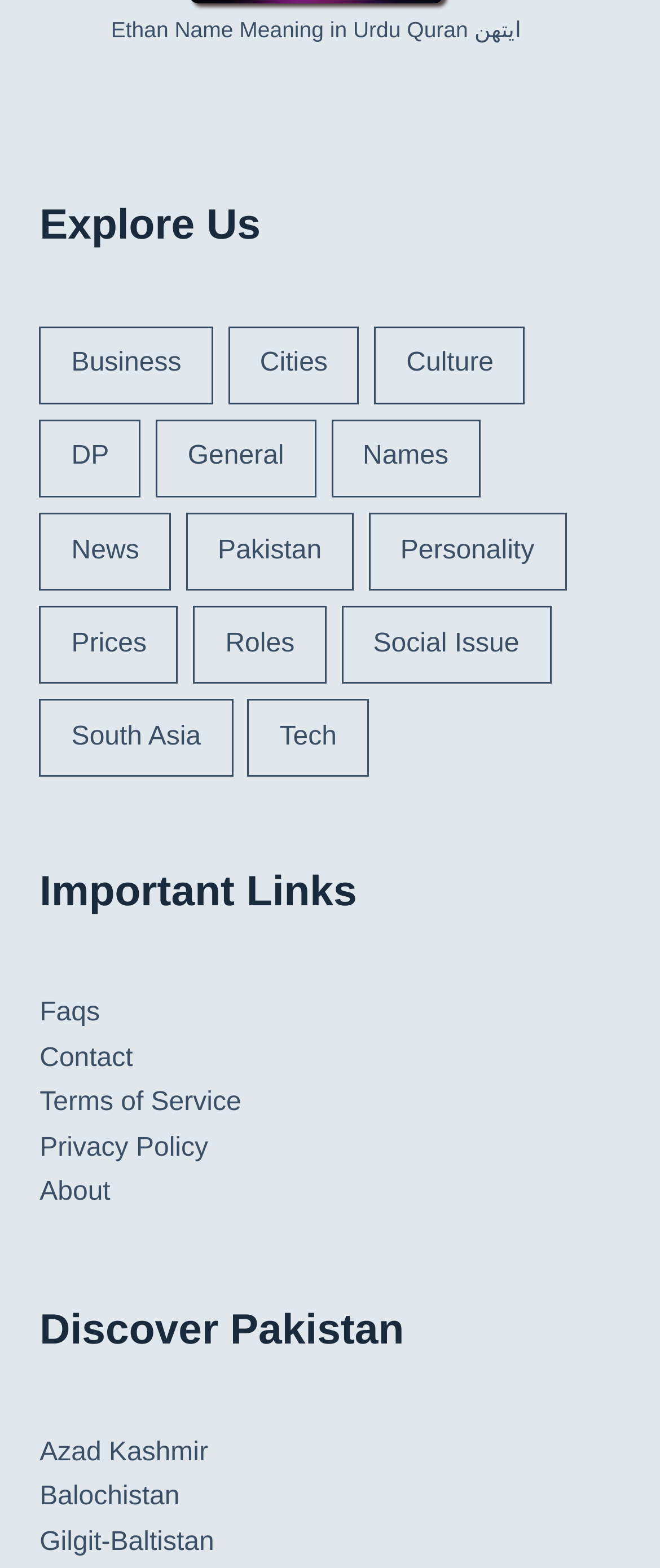Select the bounding box coordinates of the element I need to click to carry out the following instruction: "Visit the Faqs page".

[0.06, 0.637, 0.151, 0.655]